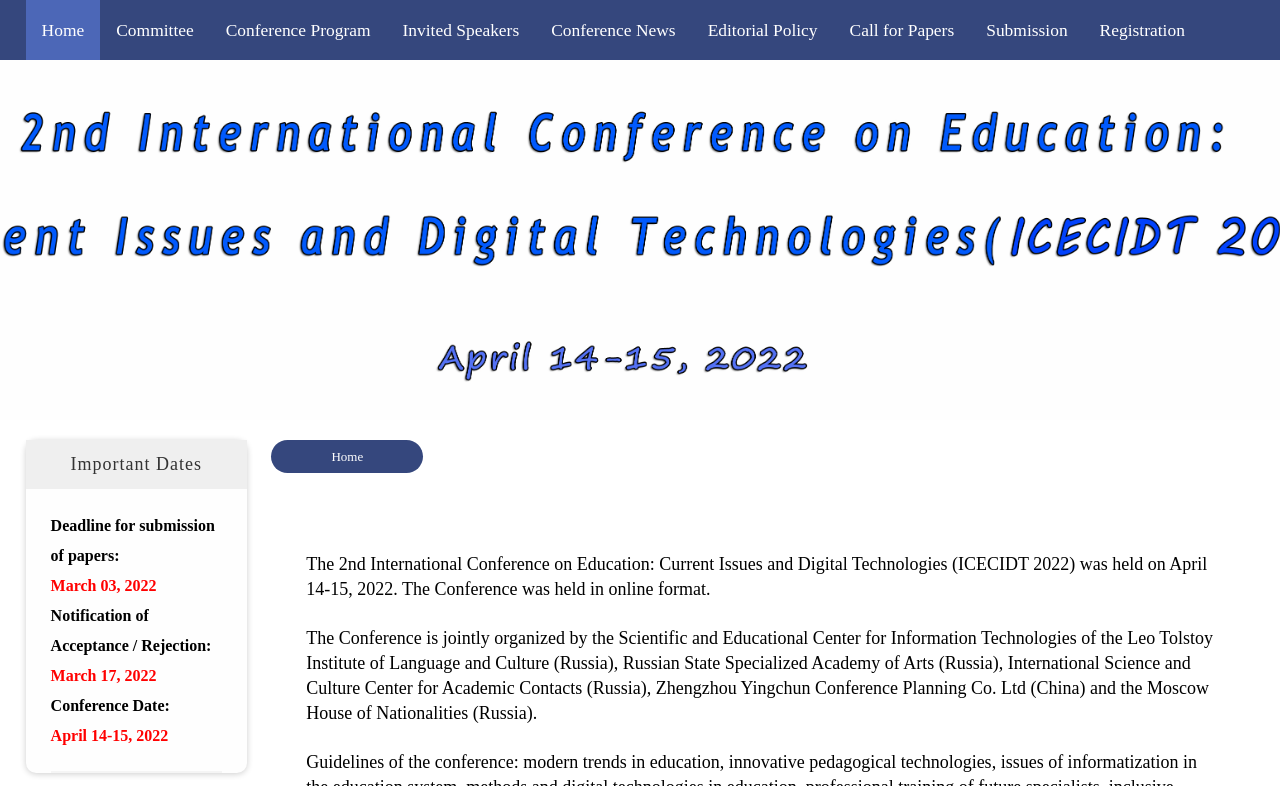What is the name of the conference?
Answer the question with a single word or phrase by looking at the picture.

ICECIDT 2022